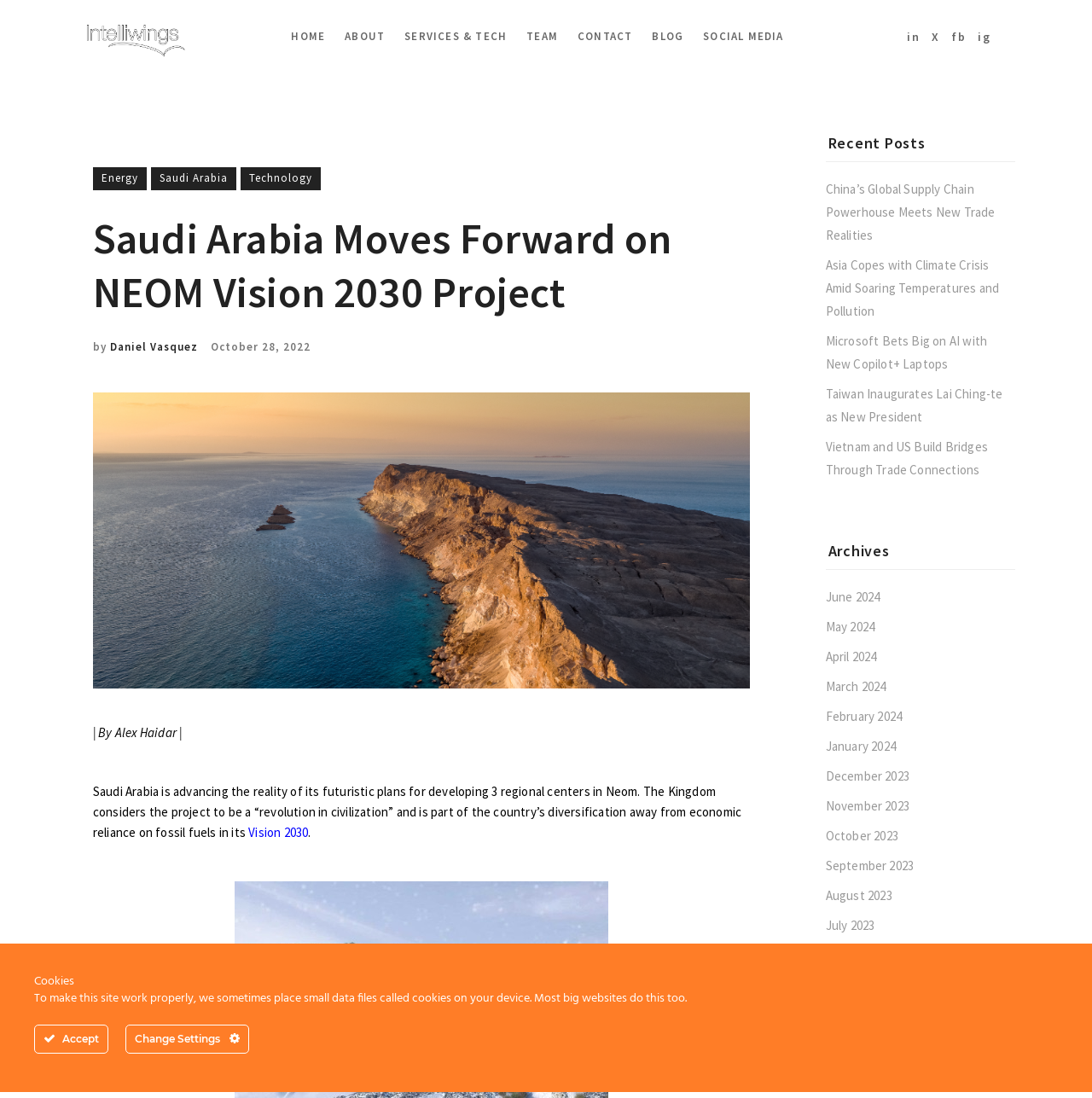Find the bounding box of the web element that fits this description: "Home".

[0.267, 0.023, 0.298, 0.044]